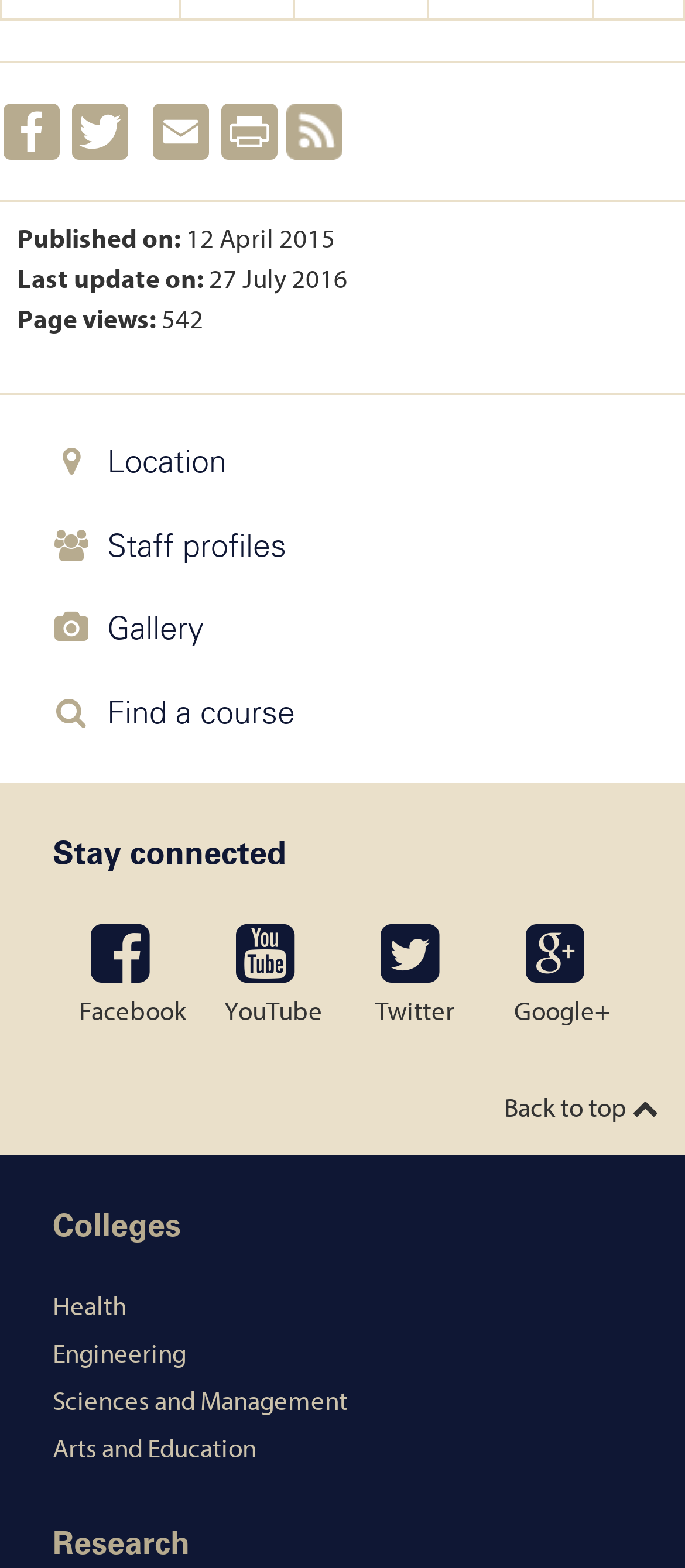Locate the bounding box of the user interface element based on this description: "parent_node: Facebook".

[0.418, 0.066, 0.5, 0.102]